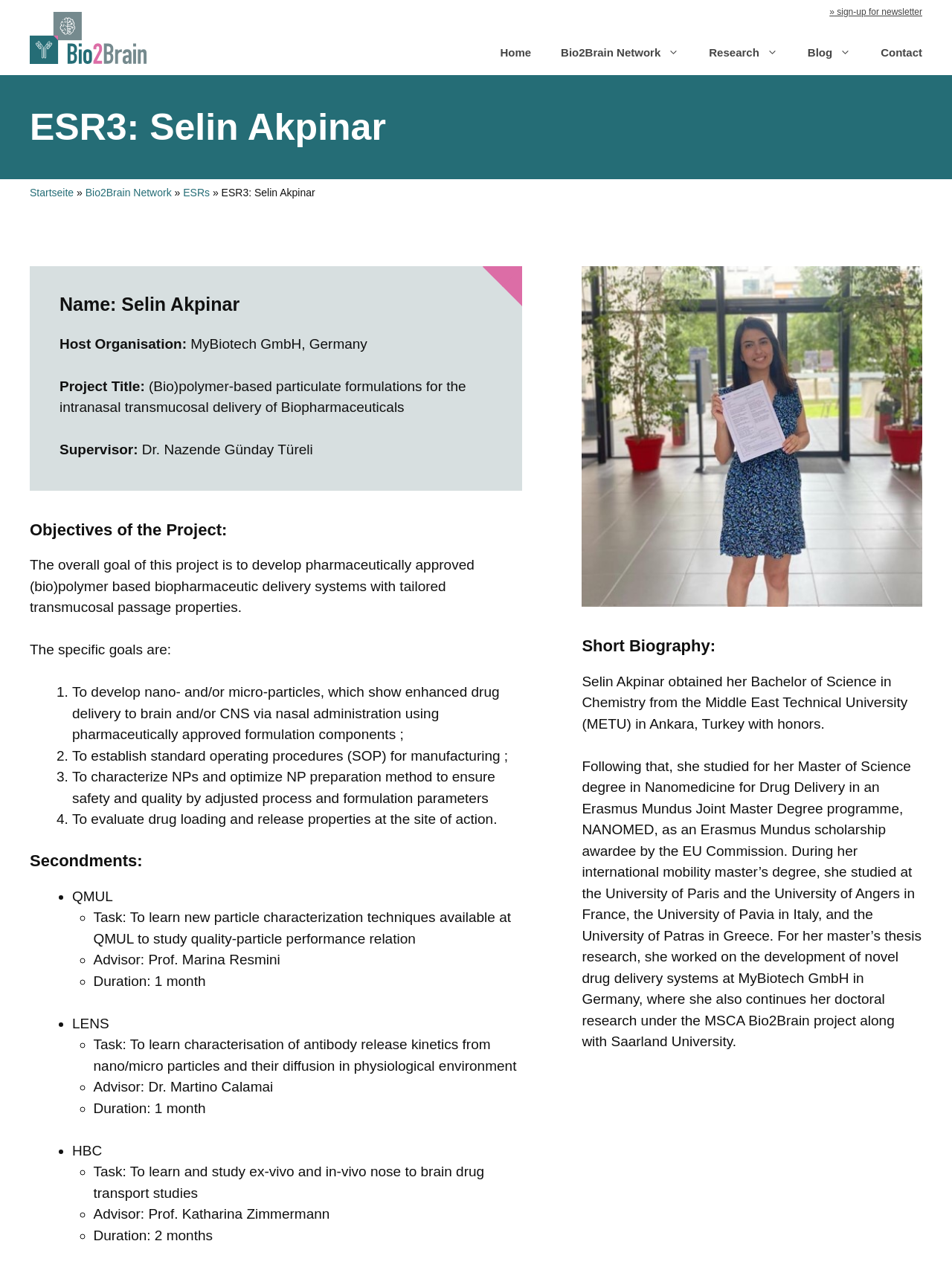What is the name of the researcher?
Please answer the question with a detailed and comprehensive explanation.

The answer can be found in the heading 'ESR3: Selin Akpinar' and also in the 'Name: Selin Akpinar' section, which provides the researcher's name.